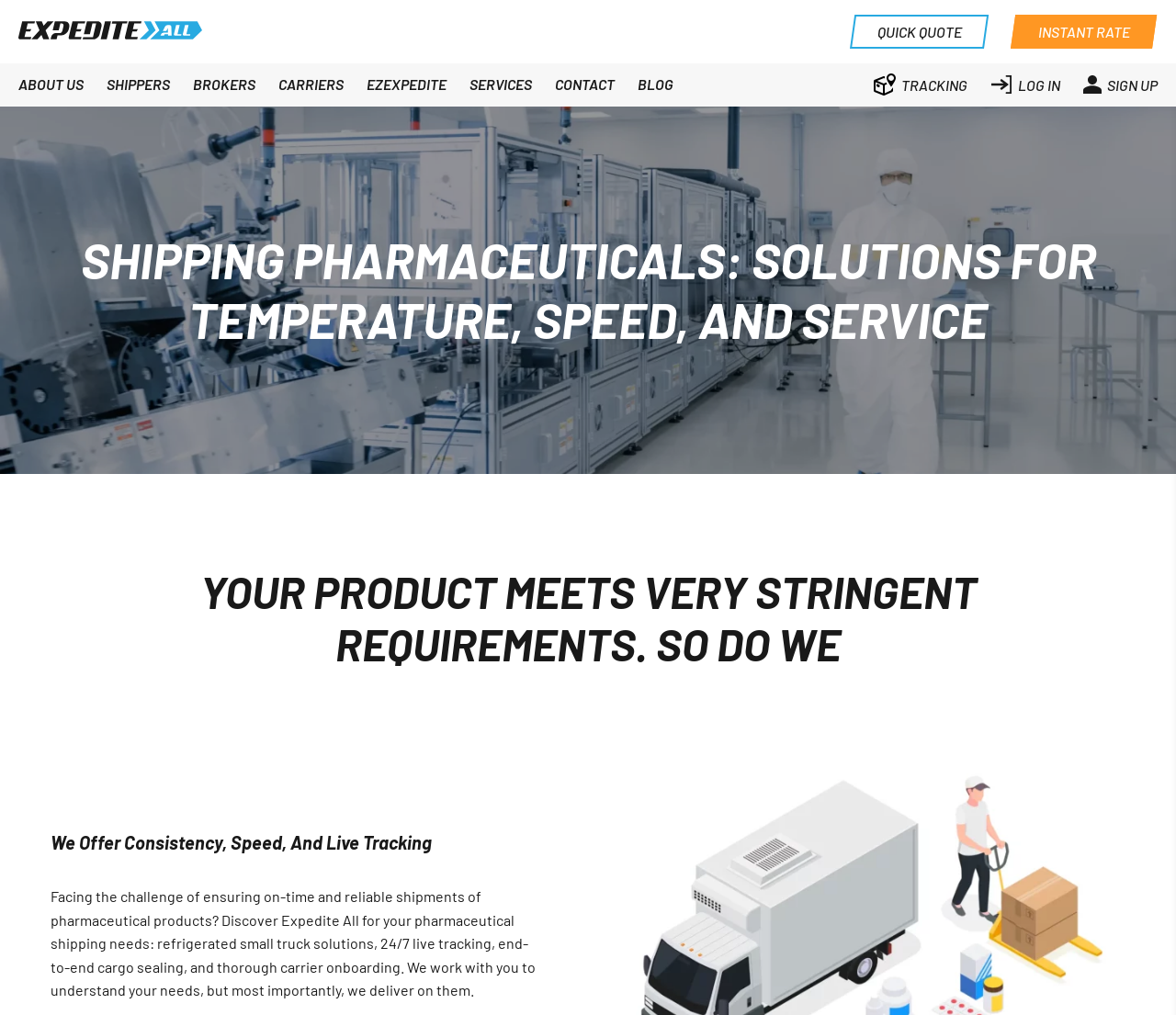Find the bounding box coordinates of the area to click in order to follow the instruction: "Track a shipment".

[0.755, 0.126, 0.973, 0.168]